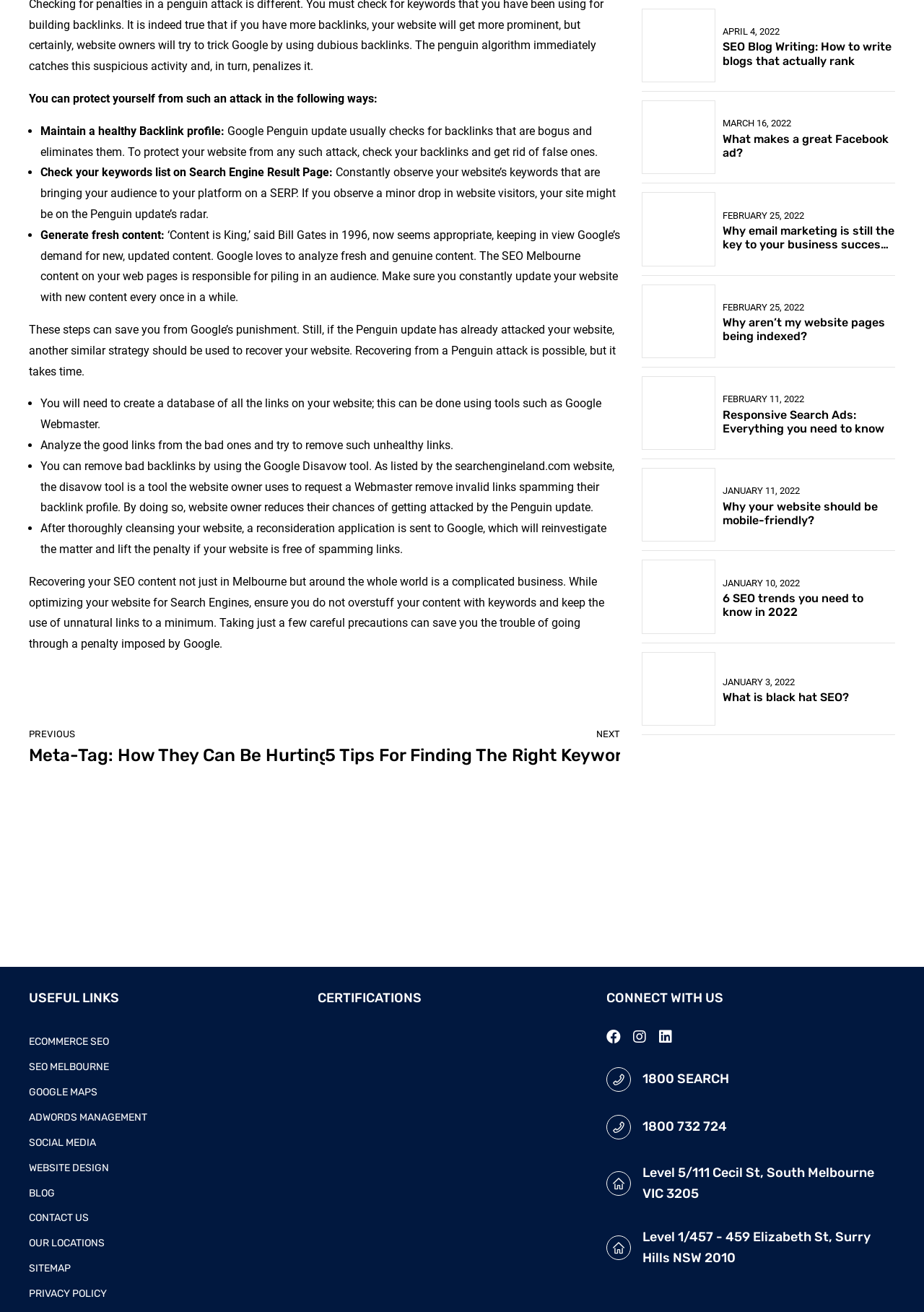Provide your answer to the question using just one word or phrase: What is the consequence of not optimizing your website for Search Engines?

Penalty imposed by Google